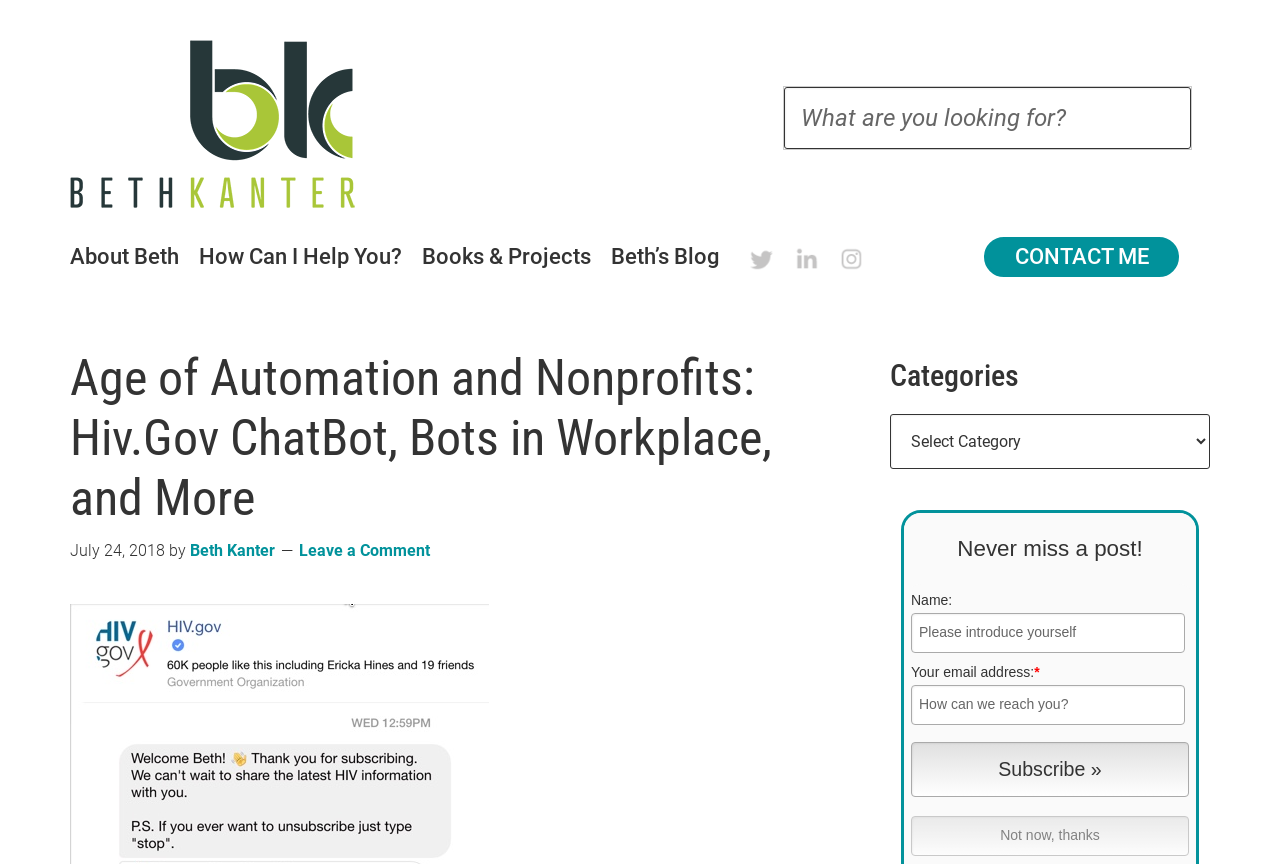What is the author of this blog post?
Provide a one-word or short-phrase answer based on the image.

Beth Kanter